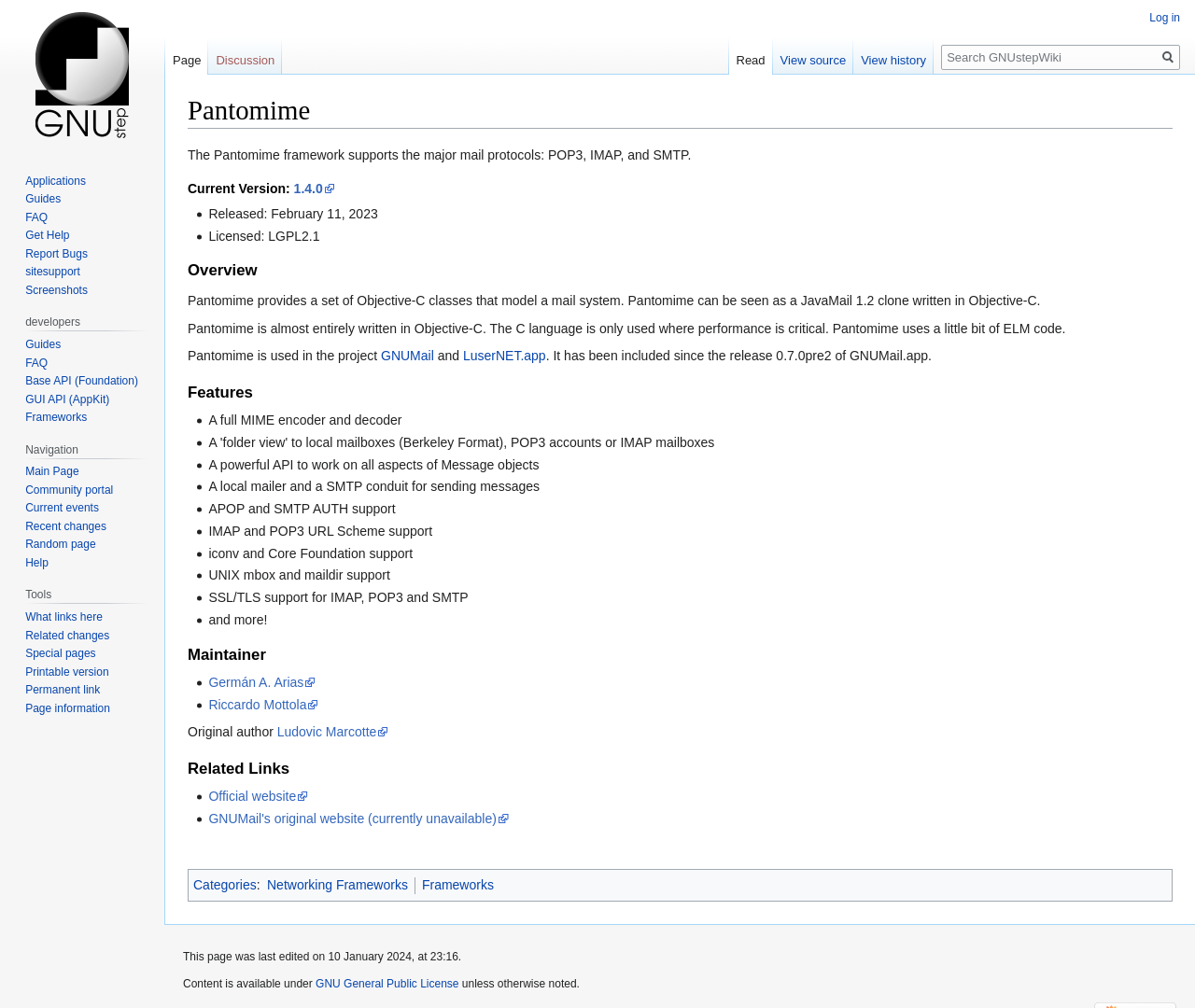Identify the bounding box coordinates for the element that needs to be clicked to fulfill this instruction: "Search". Provide the coordinates in the format of four float numbers between 0 and 1: [left, top, right, bottom].

[0.788, 0.044, 0.988, 0.07]